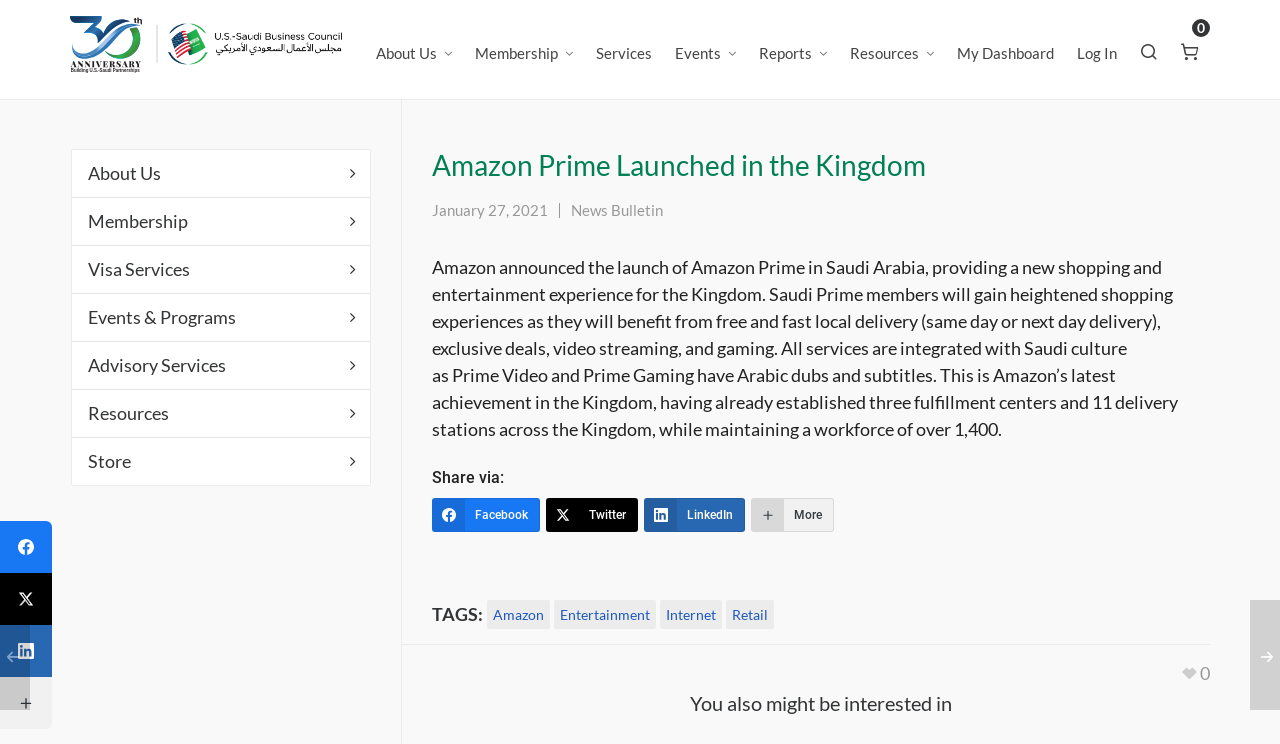Please answer the following question using a single word or phrase: 
What languages are available for Prime Video and Prime Gaming?

Arabic